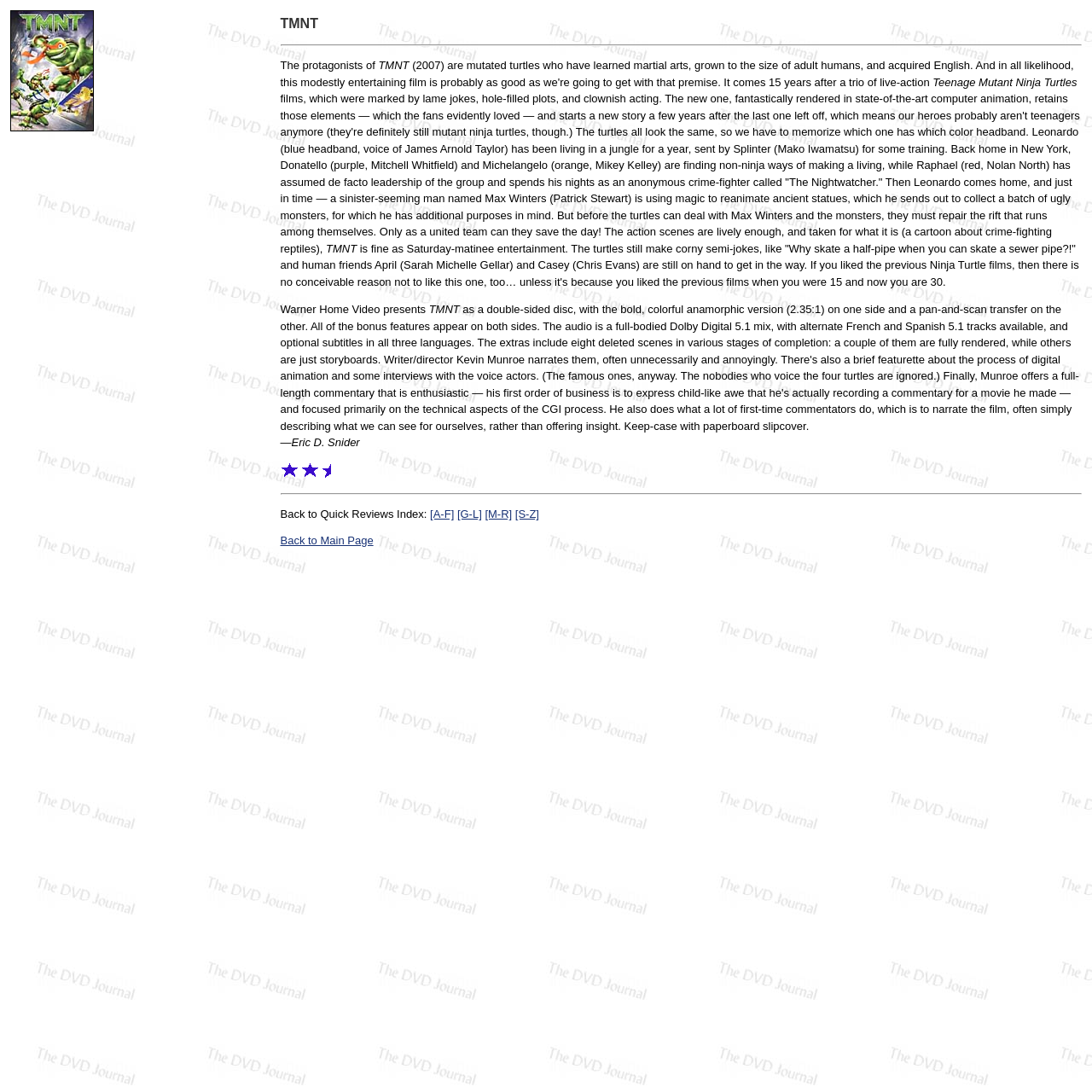Summarize the webpage with a detailed and informative caption.

This webpage is a review of the movie TMNT (2007) on The DVD Journal. At the top, there is a table with two cells. The left cell contains an image of the movie's box cover, while the right cell has a lengthy review of the movie. The review discusses the plot, characters, and technical aspects of the film, as well as the DVD's features and bonus materials.

Below the table, there is a heading "TMNT" followed by a horizontal separator. The review text is divided into paragraphs, with the author's name "—Eric D. Snider" appearing at the end. There are also three small images scattered throughout the review, likely representing icons or logos.

At the bottom of the page, there is another horizontal separator, followed by a section with links to other parts of the website. This section includes links to quick reviews indexed by letter (A-F, G-L, M-R, S-Z) and a link to the main page.